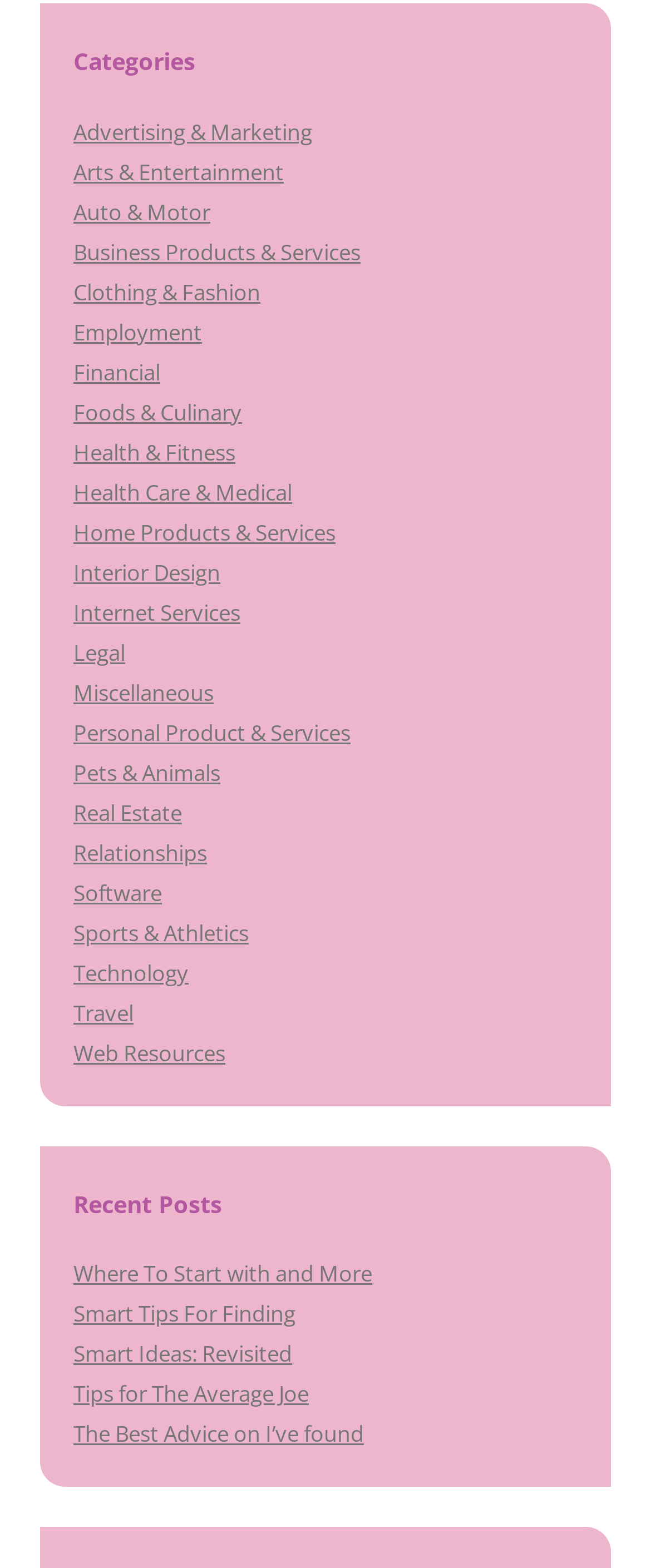Respond to the question with just a single word or phrase: 
What is the title of the first recent post?

Where To Start with and More